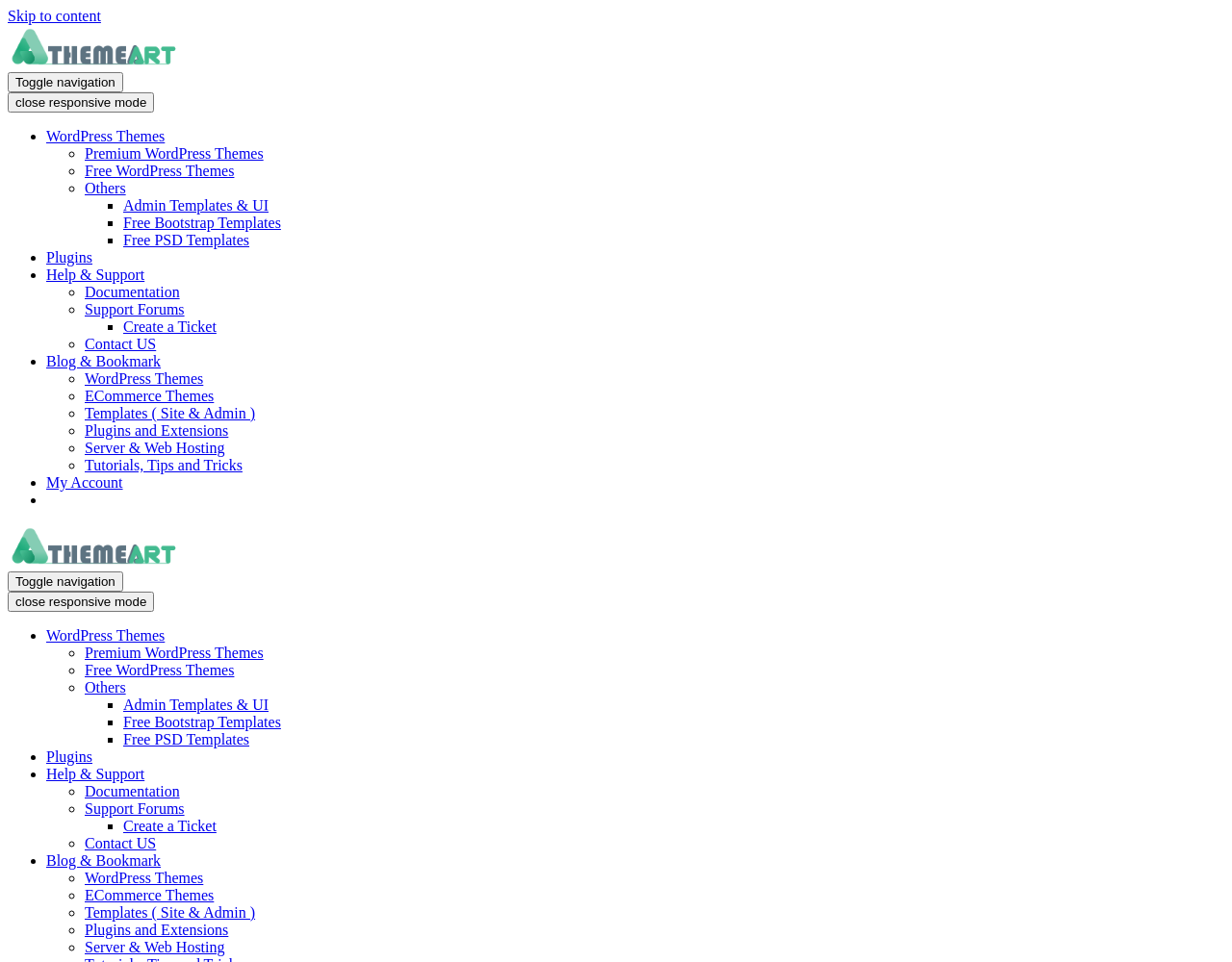Please determine the main heading text of this webpage.

The 8 Best Carpet Cleaning WordPress Themes